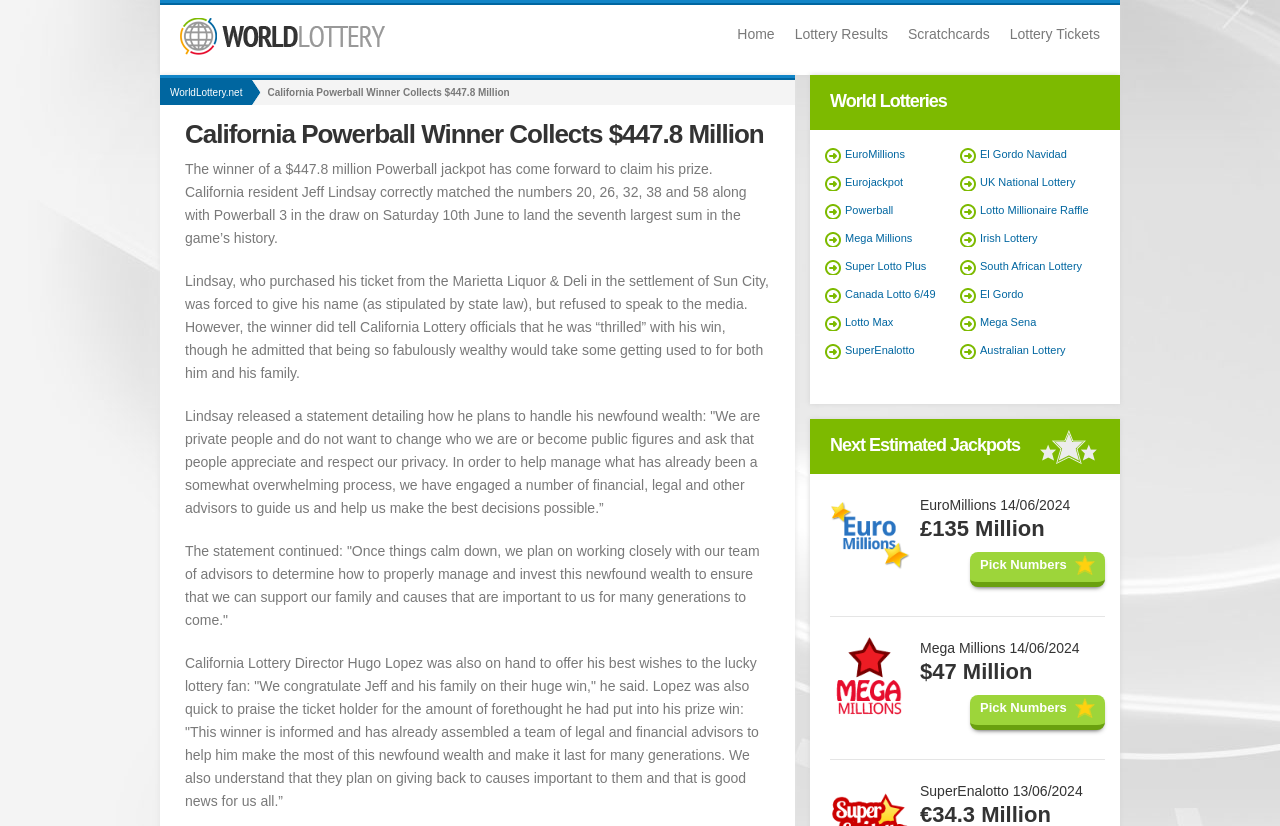Locate the bounding box coordinates of the region to be clicked to comply with the following instruction: "Click on World Lottery". The coordinates must be four float numbers between 0 and 1, in the form [left, top, right, bottom].

[0.141, 0.052, 0.301, 0.07]